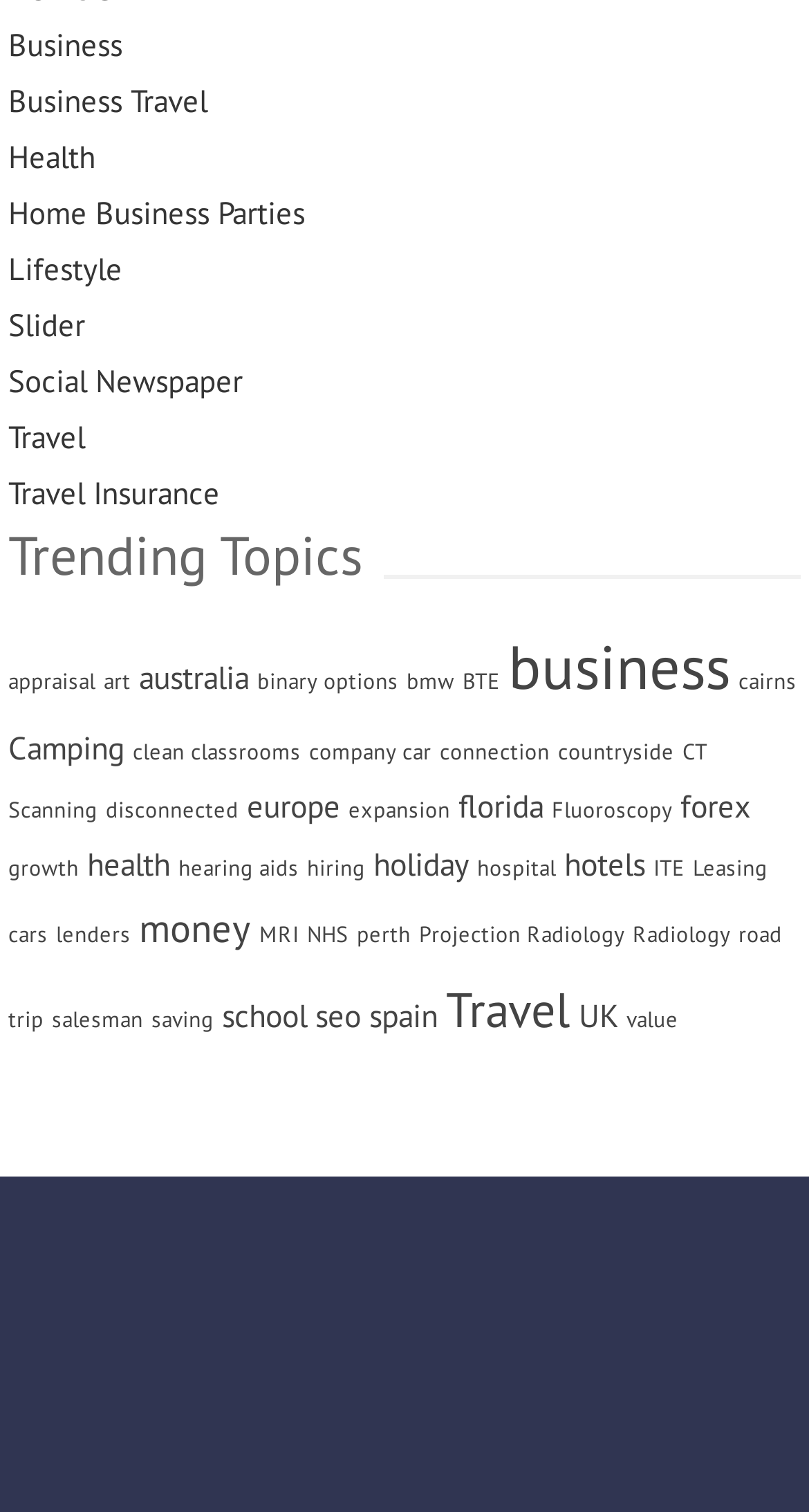Find the bounding box of the element with the following description: "company car". The coordinates must be four float numbers between 0 and 1, formatted as [left, top, right, bottom].

[0.382, 0.488, 0.533, 0.507]